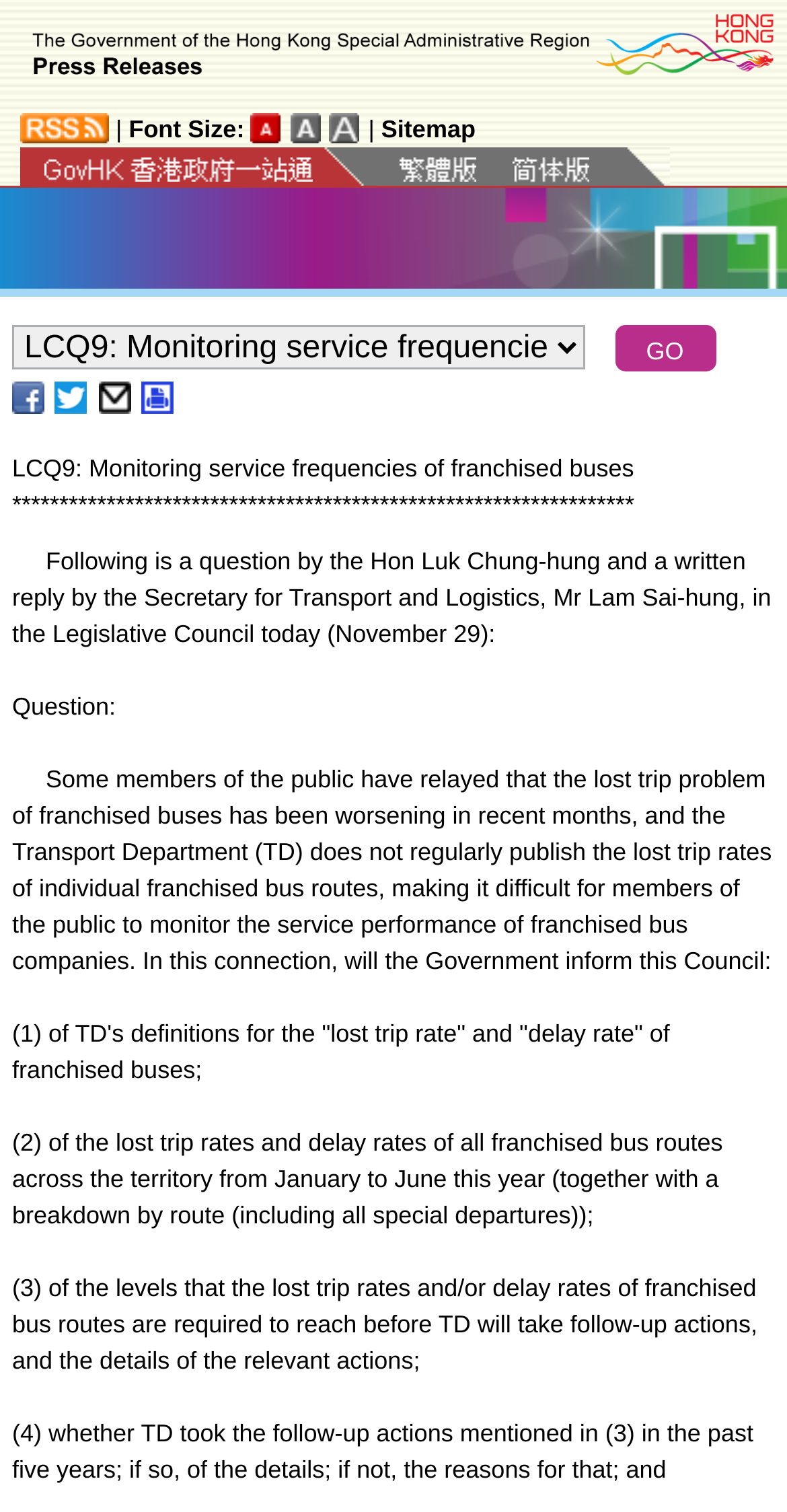Determine the bounding box coordinates of the region that needs to be clicked to achieve the task: "Select a datasource from the combobox".

None